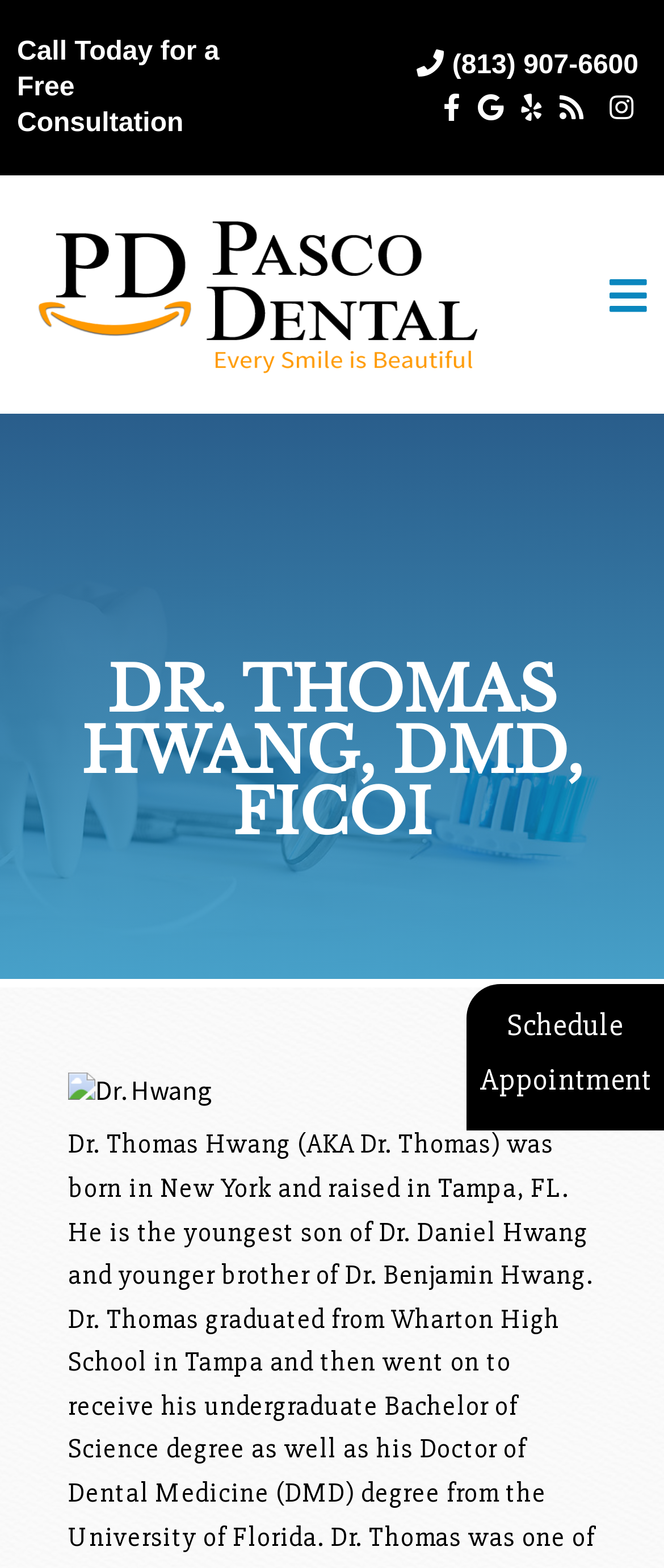Please answer the following question using a single word or phrase: 
What is the position of the logo relative to the 'Home' link?

Above